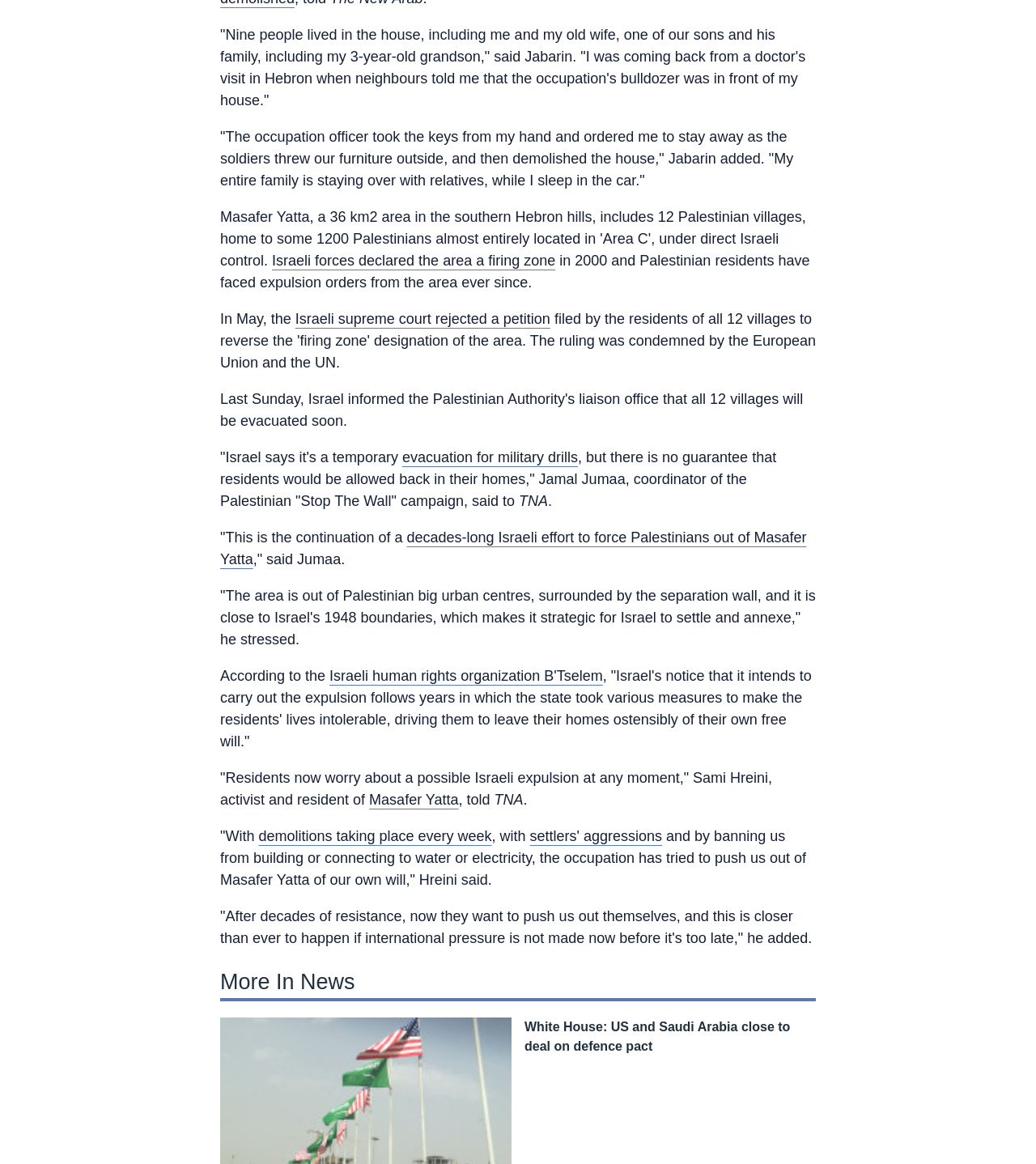What is the occupation doing to the residents' homes?
Refer to the image and give a detailed answer to the question.

According to the text, the occupation is demolishing the residents' homes, as stated in the quote 'The occupation officer took the keys from my hand and ordered me to stay away as the soldiers threw our furniture outside, and then demolished the house'.